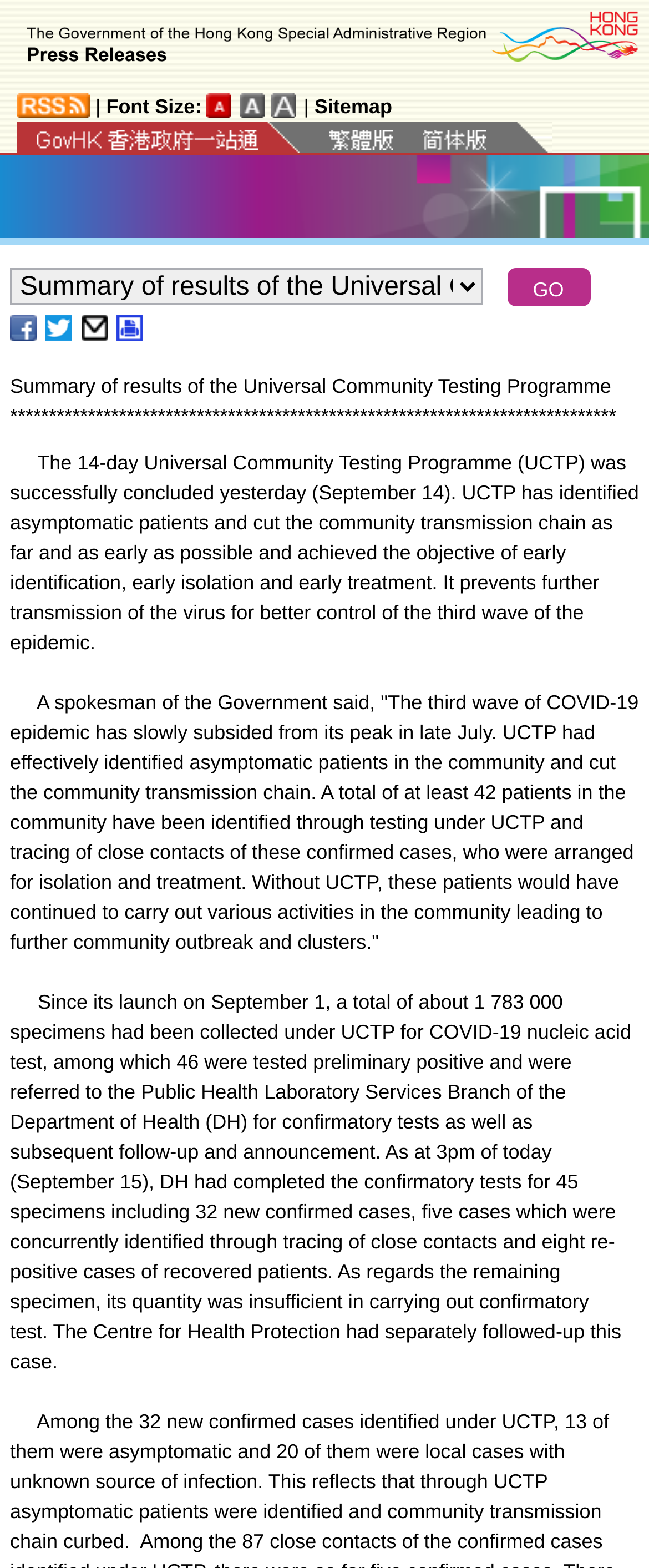Please indicate the bounding box coordinates of the element's region to be clicked to achieve the instruction: "Click the 'GO' button". Provide the coordinates as four float numbers between 0 and 1, i.e., [left, top, right, bottom].

[0.781, 0.171, 0.909, 0.195]